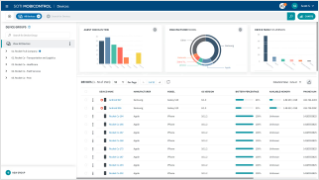Provide a brief response using a word or short phrase to this question:
What is the primary goal of the dashboard design?

Clarity and usability